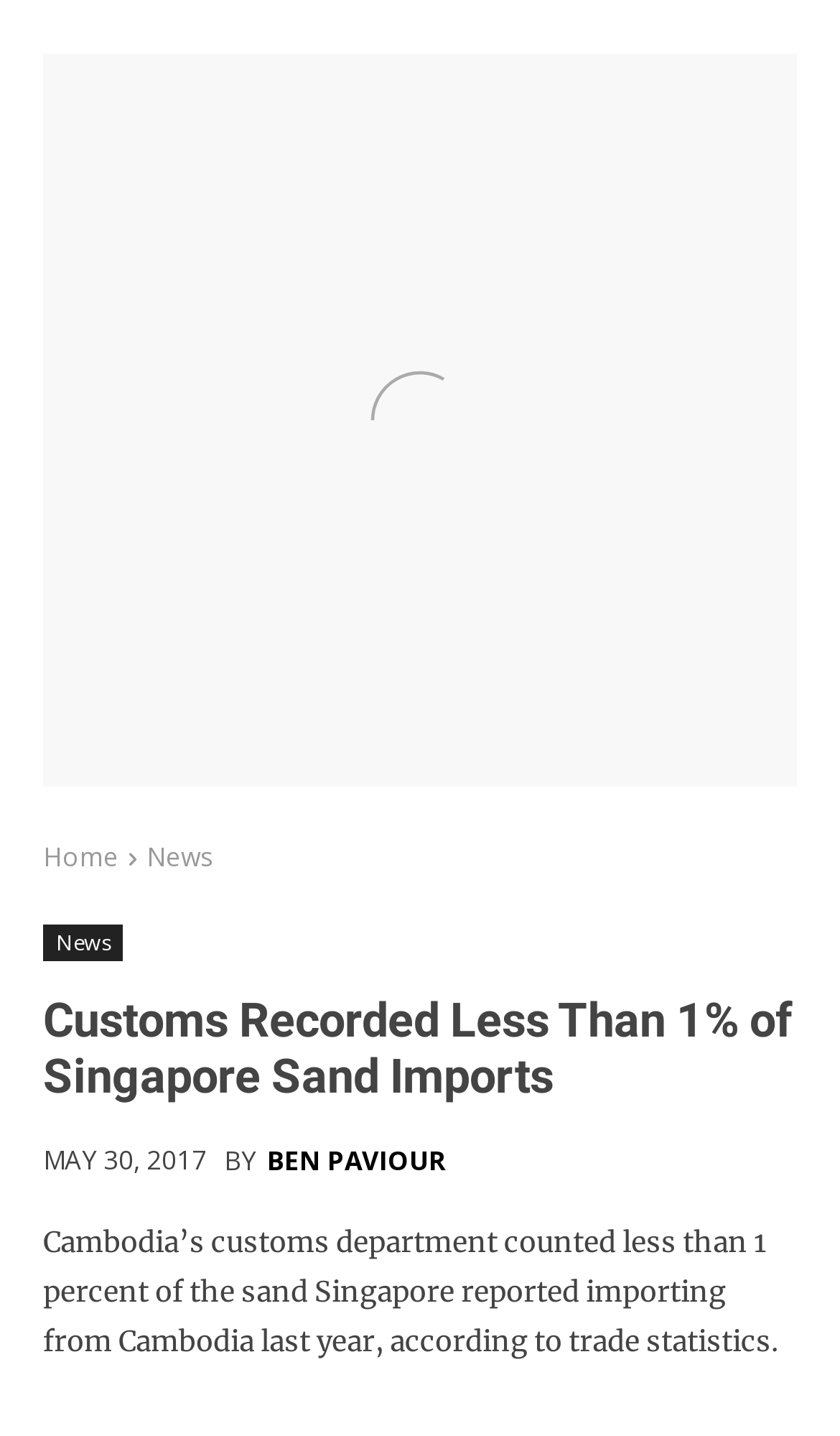Locate the bounding box of the UI element based on this description: "Ben Paviour". Provide four float numbers between 0 and 1 as [left, top, right, bottom].

[0.319, 0.801, 0.528, 0.819]